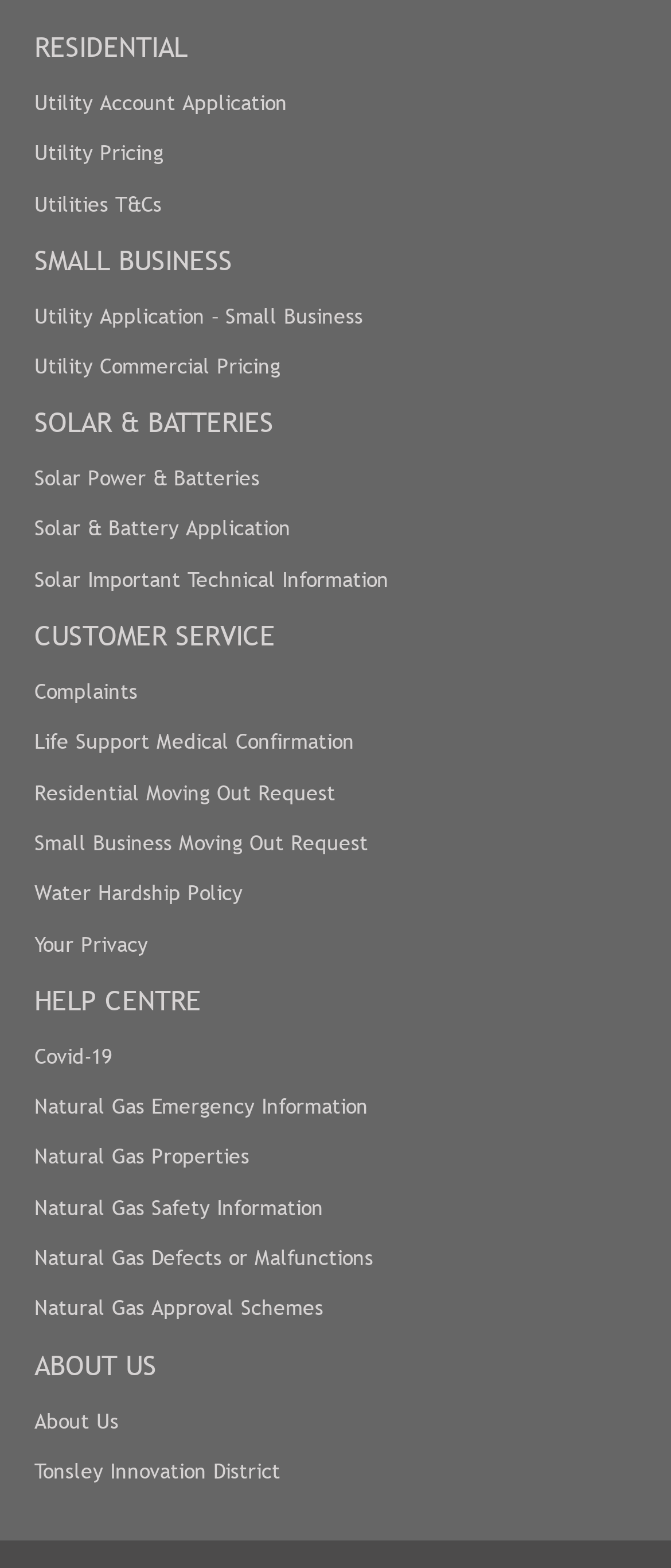Give a one-word or one-phrase response to the question: 
What is the first link under the SOLAR & BATTERIES category?

Solar Power & Batteries